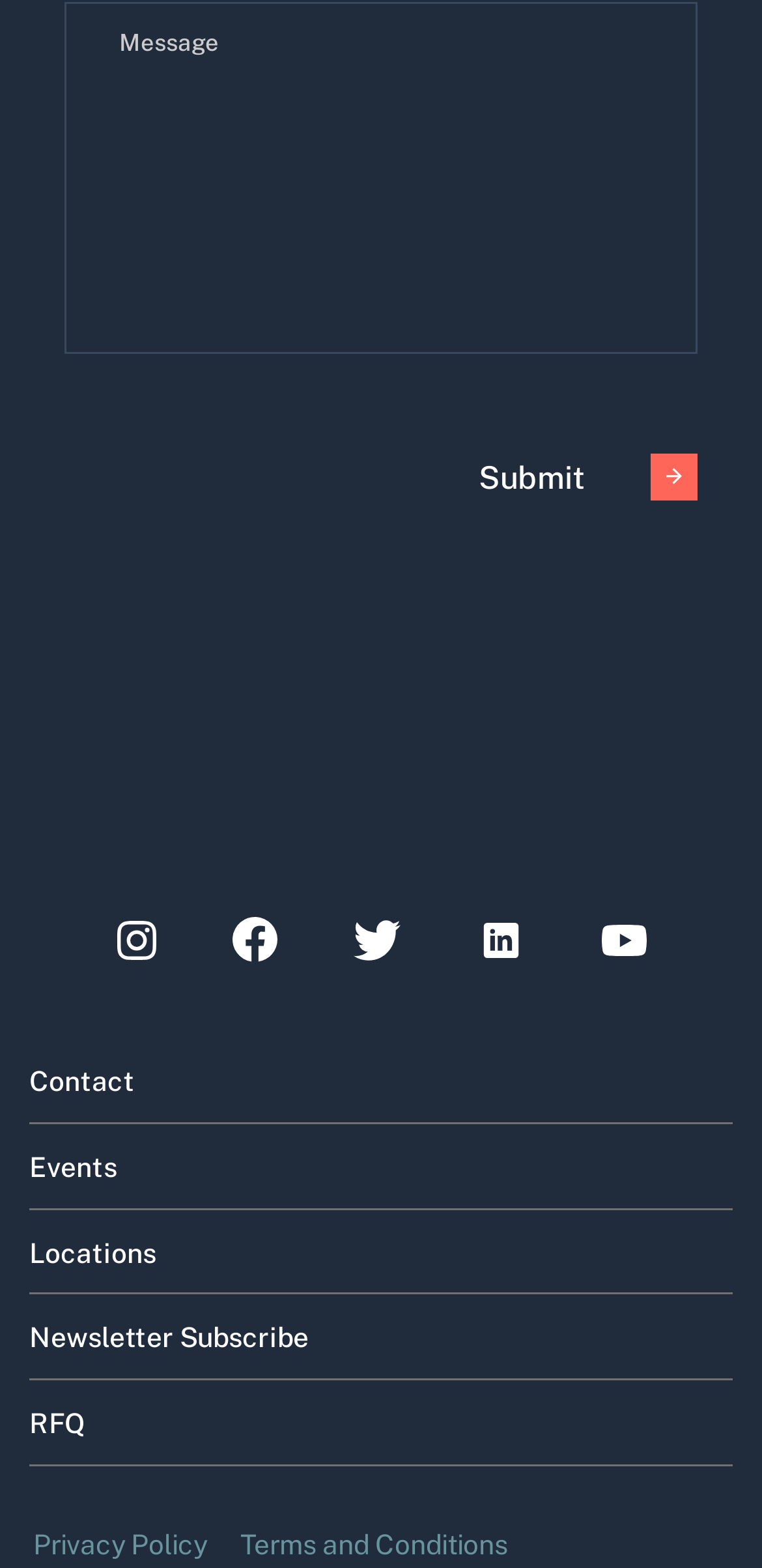Identify the bounding box coordinates of the clickable section necessary to follow the following instruction: "Click the Contact link". The coordinates should be presented as four float numbers from 0 to 1, i.e., [left, top, right, bottom].

[0.038, 0.662, 0.962, 0.715]